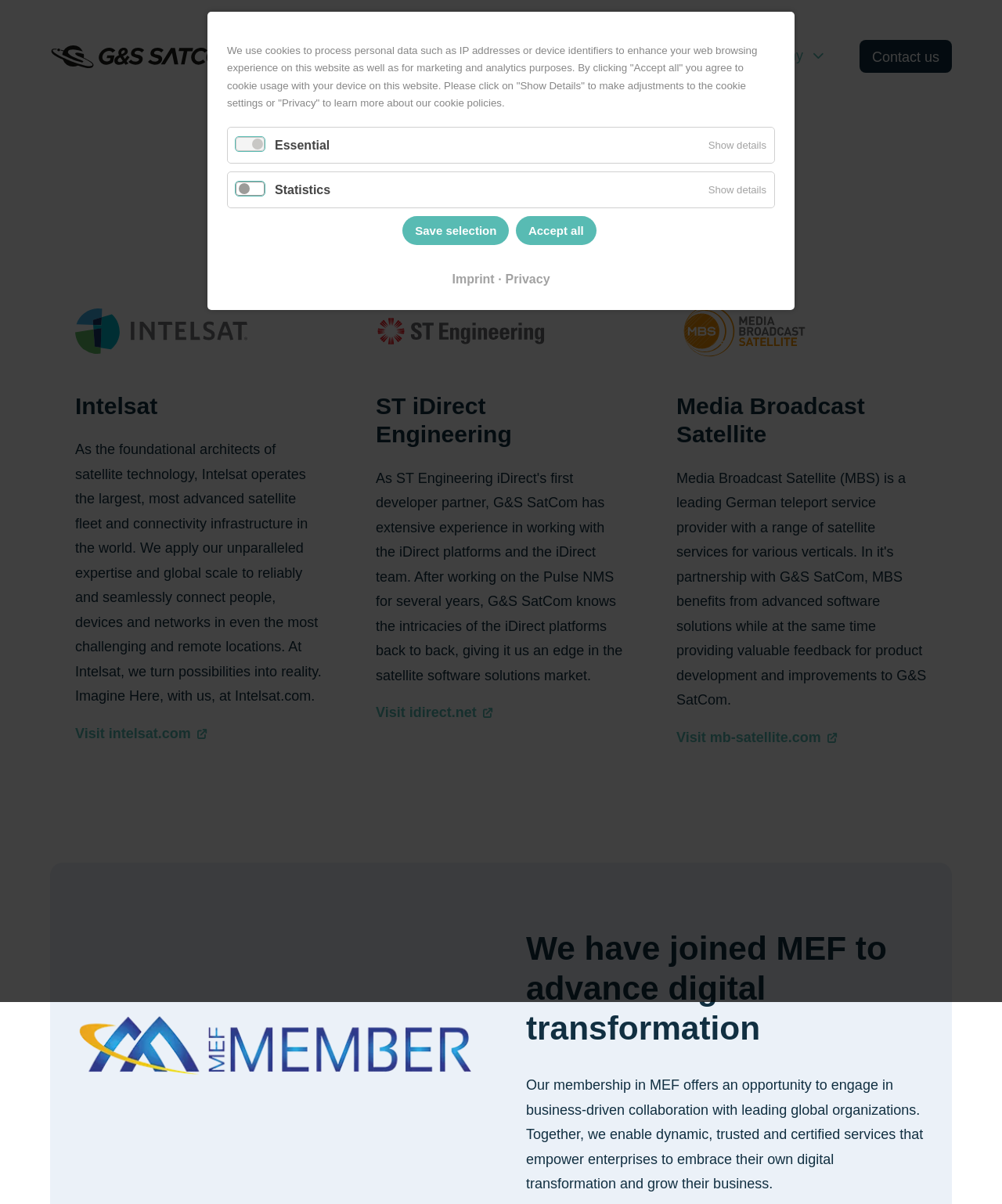Find the bounding box coordinates of the clickable area that will achieve the following instruction: "View Intelsat".

[0.075, 0.326, 0.325, 0.349]